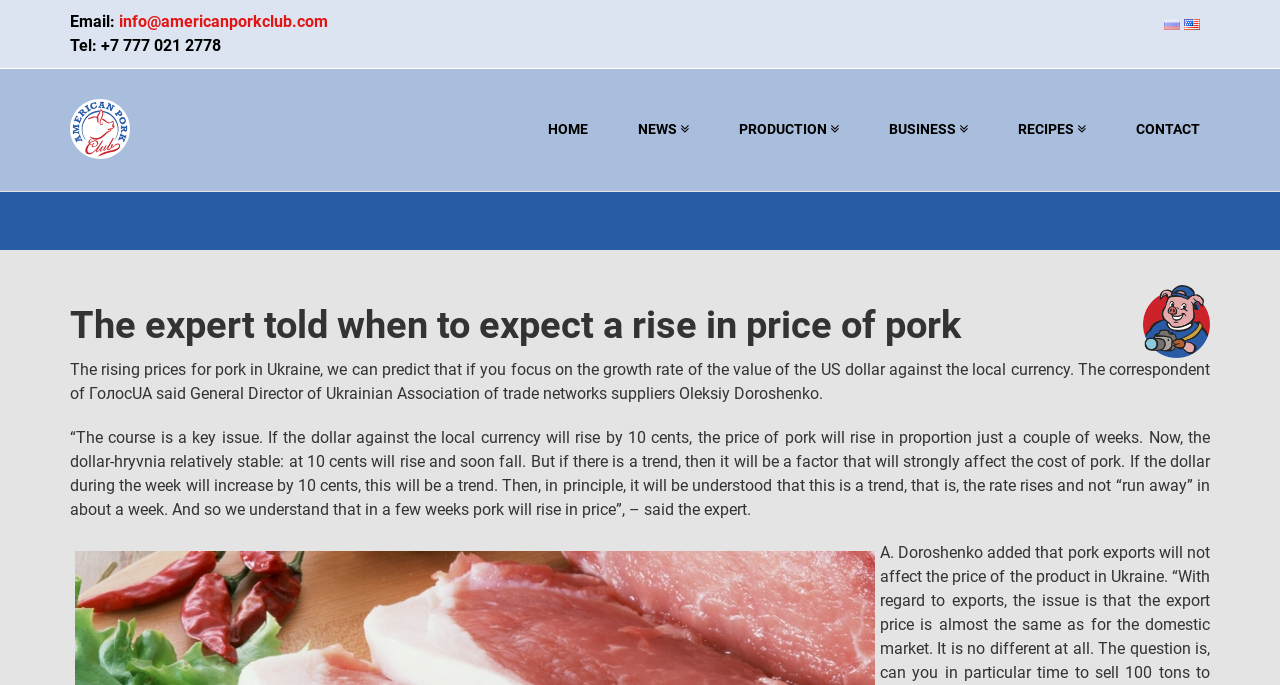Provide your answer in one word or a succinct phrase for the question: 
What is the email address of American Pork Club?

info@americanporkclub.com